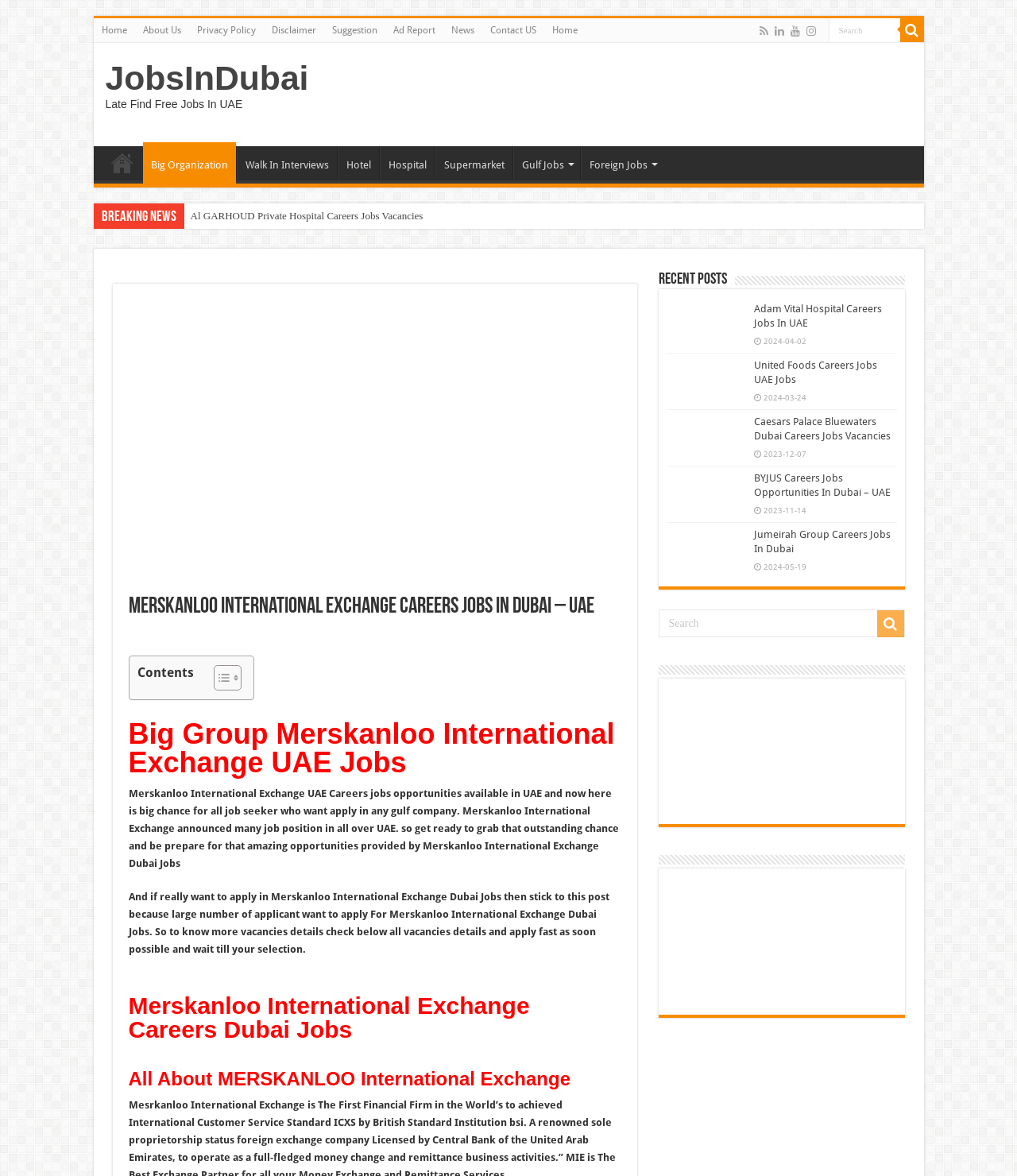Please specify the bounding box coordinates of the clickable section necessary to execute the following command: "Click the 'Welcome' link".

None